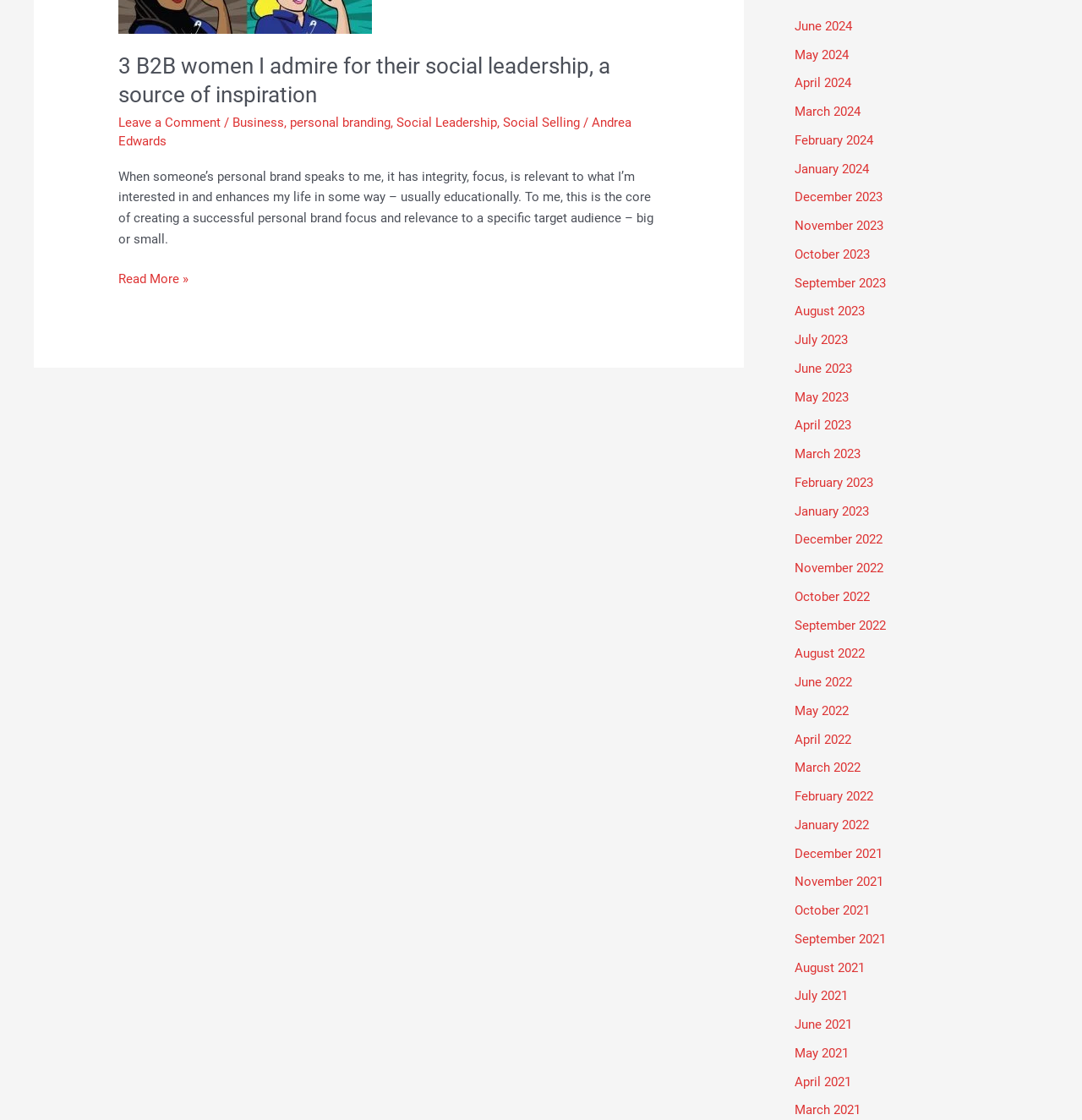Could you find the bounding box coordinates of the clickable area to complete this instruction: "Visit 'Storiespub.com'"?

None